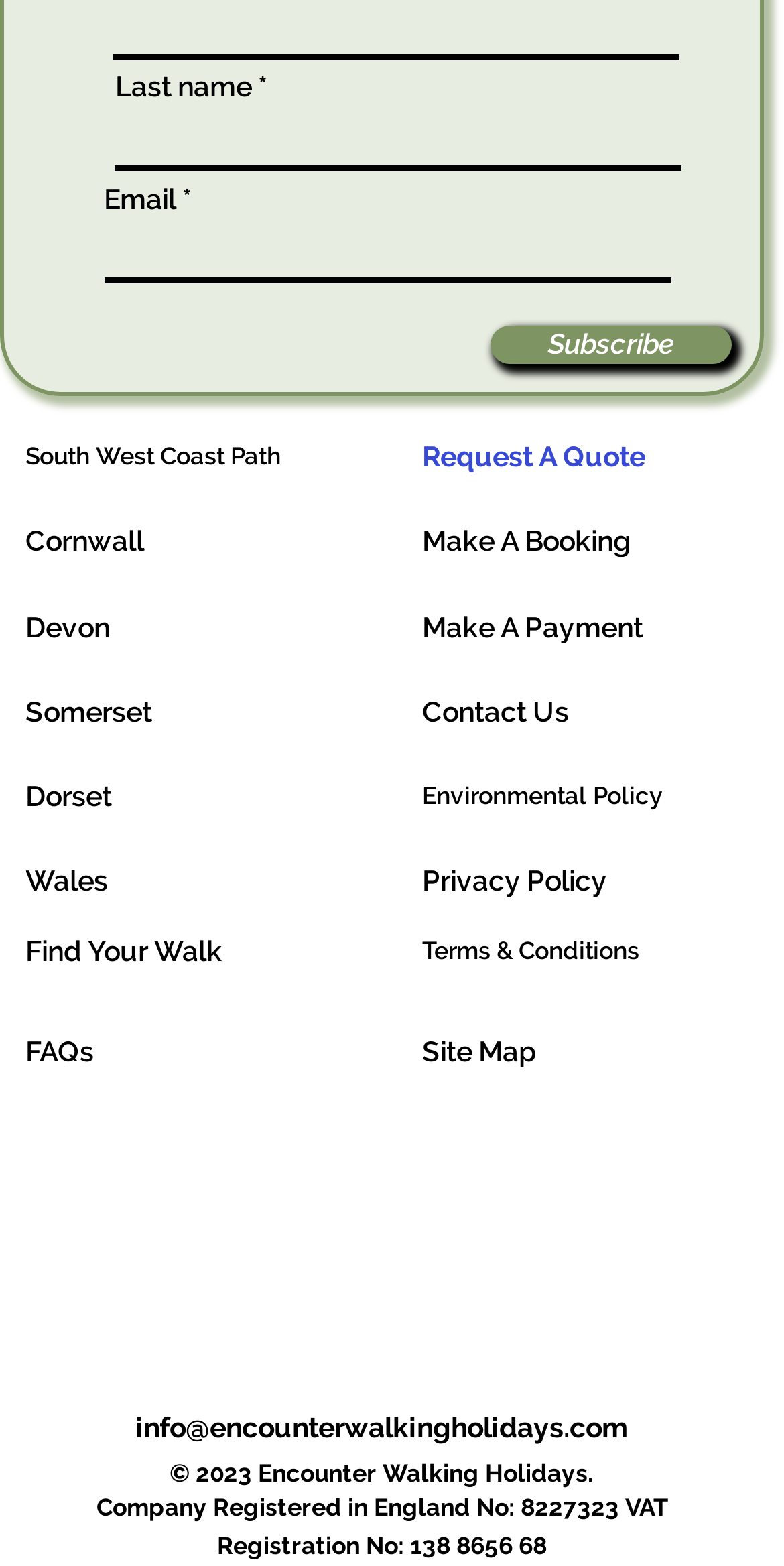How many social media links are there?
Please use the image to deliver a detailed and complete answer.

I identified the social media links by looking at the list element labeled 'Social Bar', which contains links to 'Instagram', 'Facebook', and an unknown platform represented by the letter 'X', totaling 3 social media links.